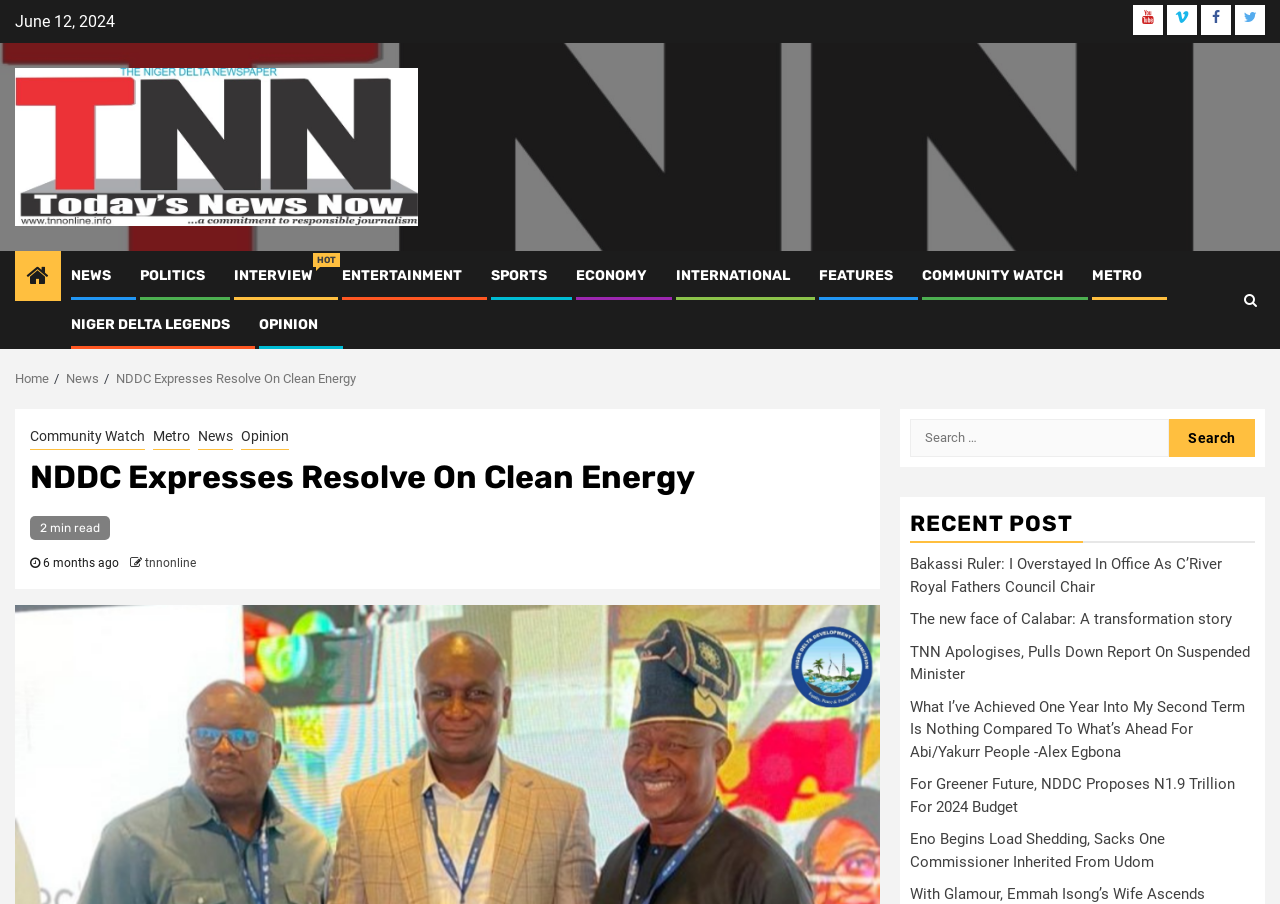What is the title of the main news article?
Provide a one-word or short-phrase answer based on the image.

NDDC Expresses Resolve On Clean Energy